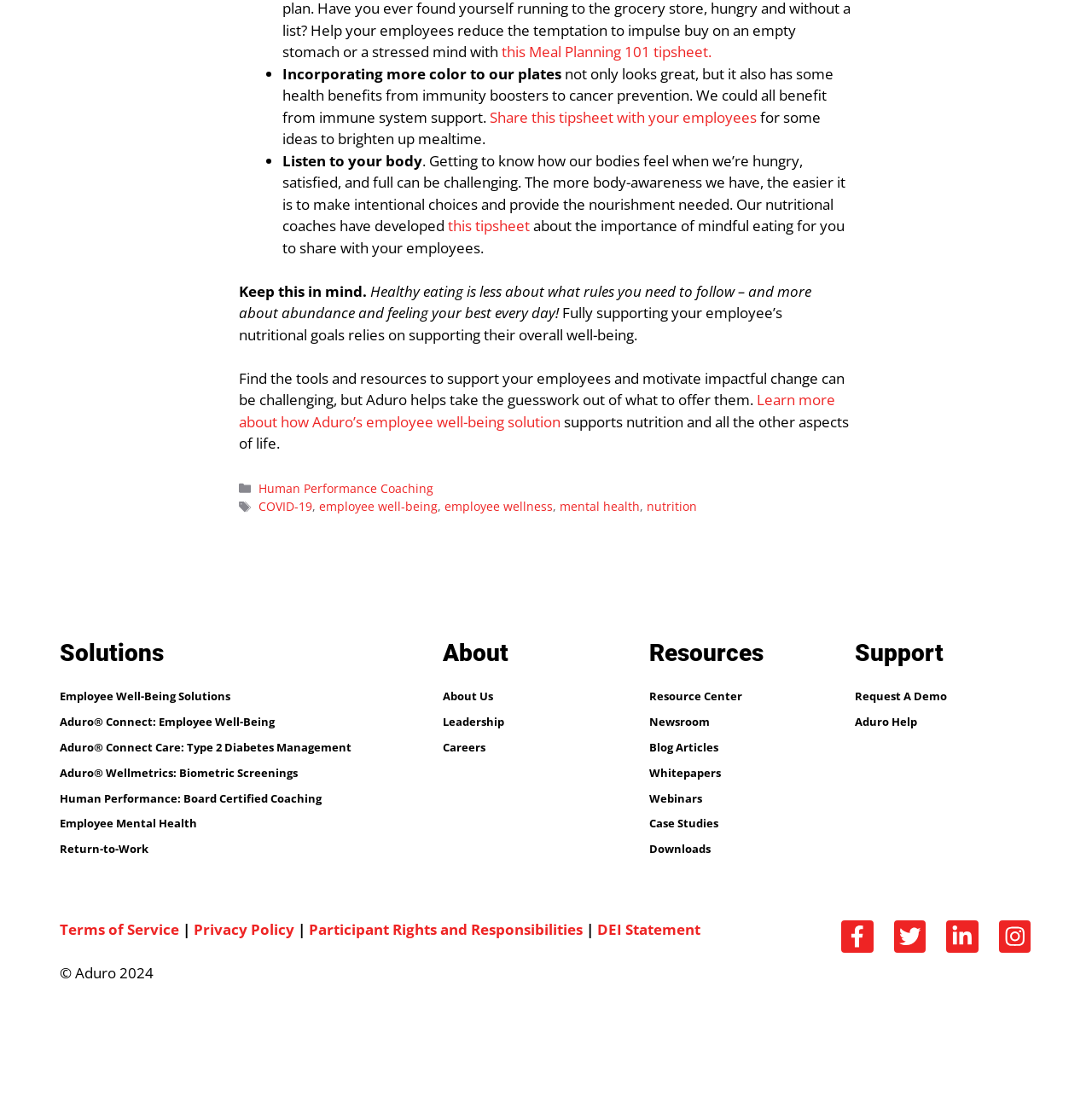Please provide a short answer using a single word or phrase for the question:
What is the purpose of the 'Resources' section?

To provide additional information